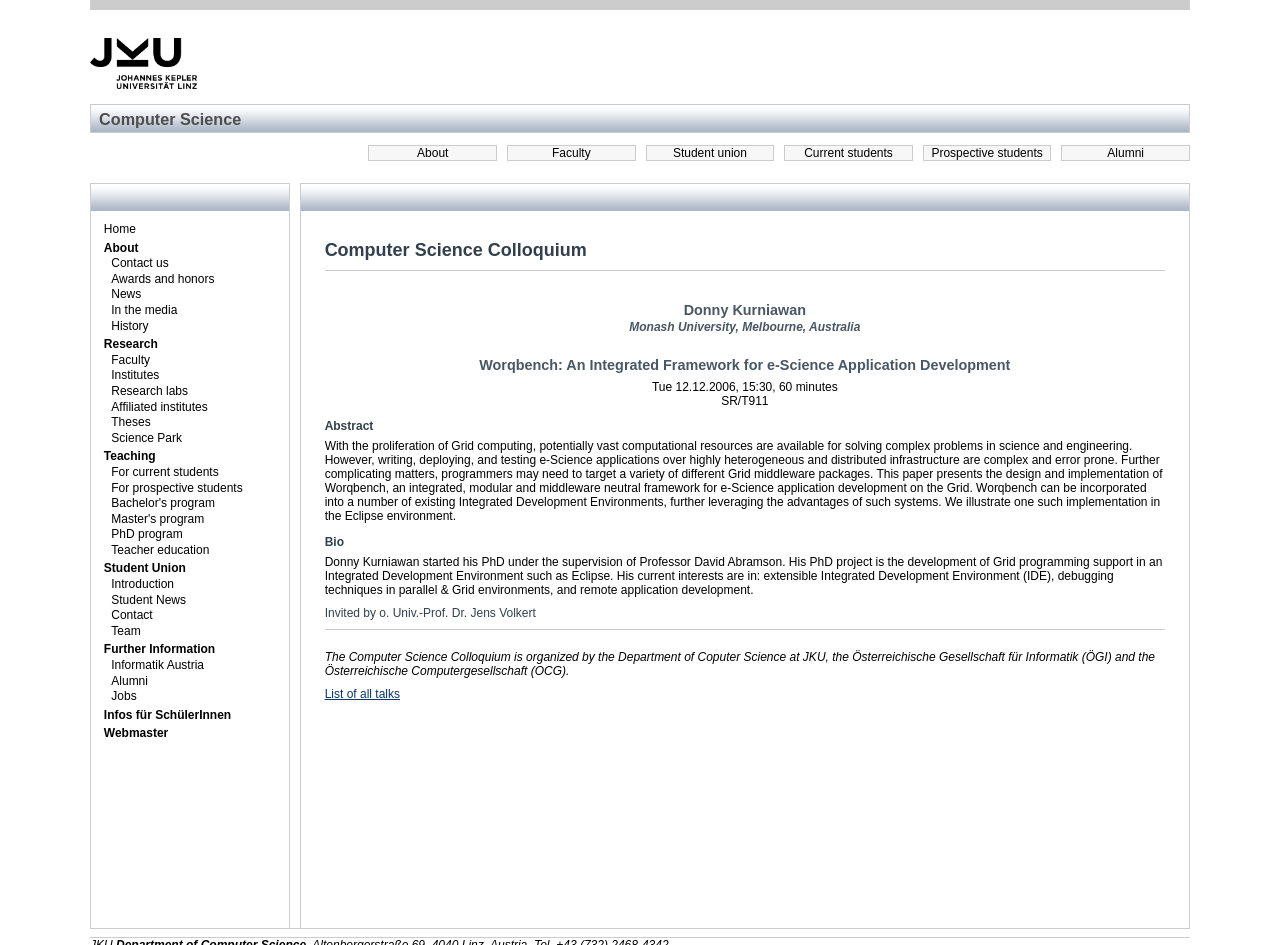Offer an extensive depiction of the webpage and its key elements.

The webpage is about the Computer Science Colloquium at JKU (Johannes Kepler University). At the top left corner, there is a JKU logo. The top navigation bar has several links, including "Alumni", "Prospective students", "Current students", "Student union", "Faculty", and "About". Below the navigation bar, there is a secondary navigation bar with links to "Home", "About", "Contact us", "Awards and honors", "News", "In the media", "History", "Research", "Faculty", "Institutes", "Research labs", "Affiliated institutes", "Theses", "Science Park", "Teaching", and "Student Union".

The main content of the webpage is about a specific colloquium event. The title of the event is "Computer Science Colloquium" and it features a speaker, Donny Kurniawan, from Monash University, Melbourne, Australia. The event is about "Worqbench: An Integrated Framework for e-Science Application Development". The details of the event include the date, time, and location, which are "Tue 12.12.2006, 15:30, 60 minutes" at "SR/T911".

Below the event details, there is an abstract of the talk, which describes the Worqbench framework for e-Science application development on the Grid. The abstract is followed by a bio of the speaker, Donny Kurniawan, which mentions his PhD project and research interests.

Further down the page, there is a section with a heading "Invited by" which mentions the organizer of the event, o. Univ.-Prof. Dr. Jens Volkert. A horizontal separator line follows, and then there is a paragraph of text that describes the Computer Science Colloquium, which is organized by the Department of Computer Science at JKU, the Österreichische Gesellschaft für Informatik (ÖGI), and the Österreichische Computergesellschaft (OCG). Finally, there is a link to "List of all talks" at the bottom of the page.